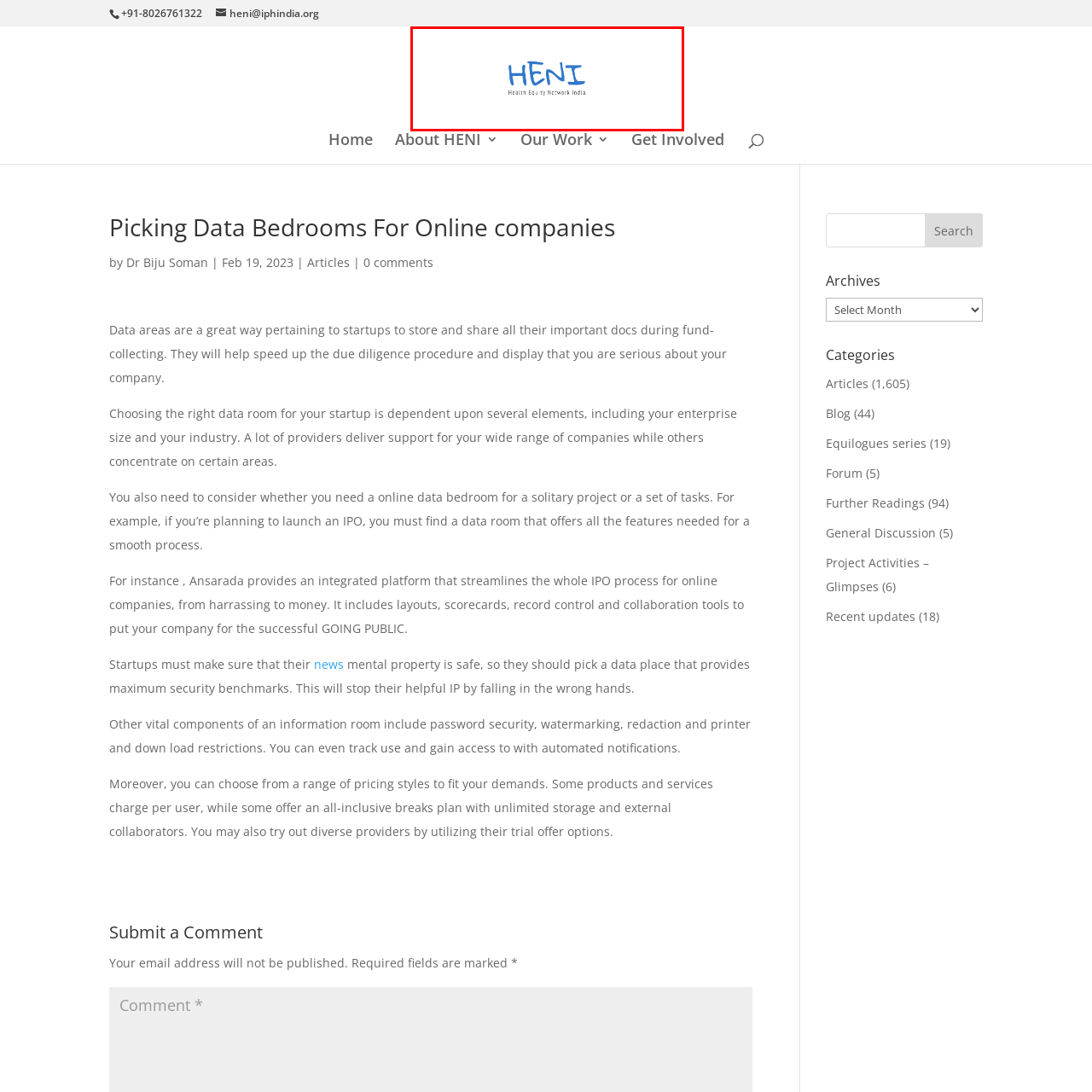Inspect the picture enclosed by the red border, What type of font is used for the full name 'Health Equity Network India'? Provide your answer as a single word or phrase.

Traditional